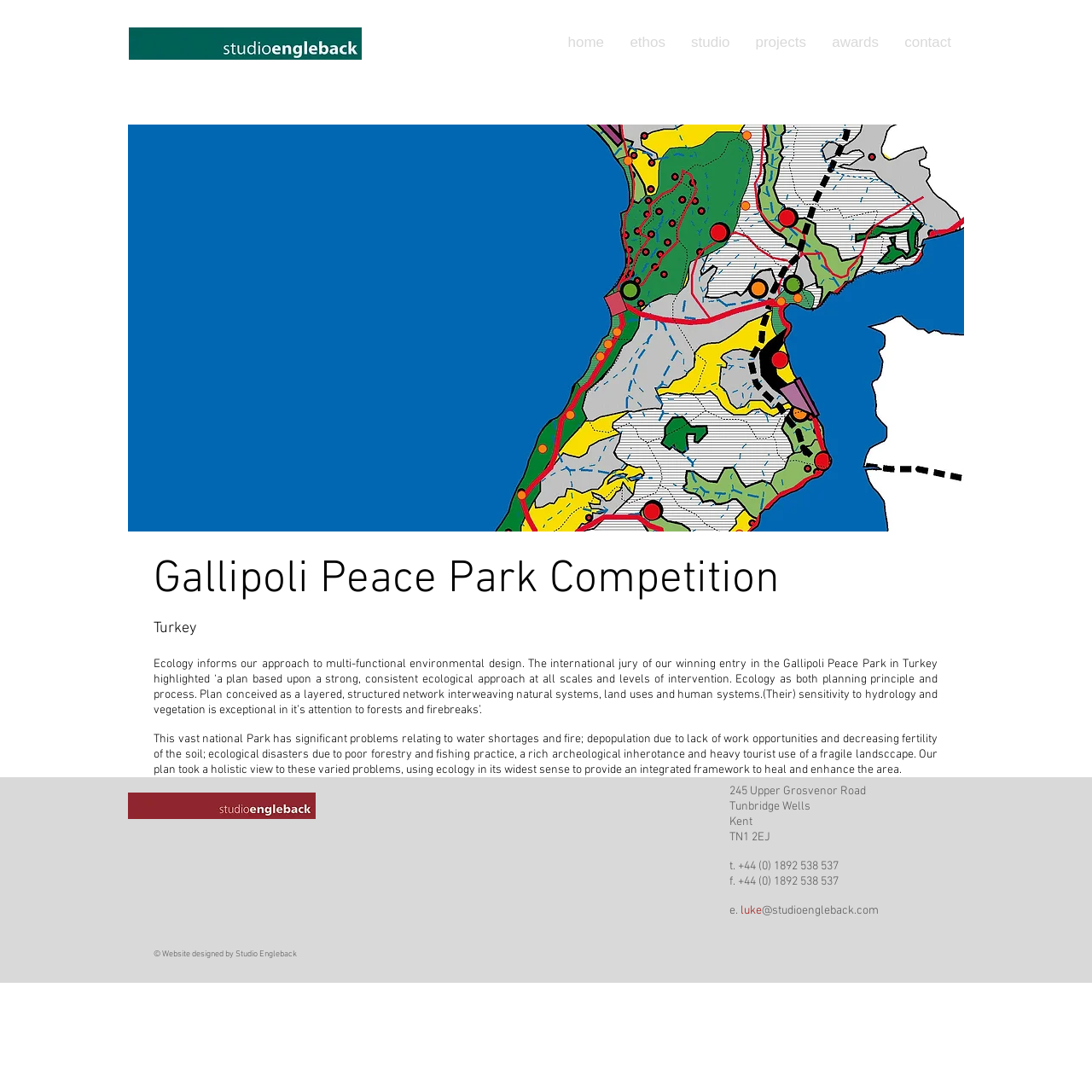What is the name of the park mentioned?
Look at the screenshot and respond with one word or a short phrase.

Gallipoli Peace Park